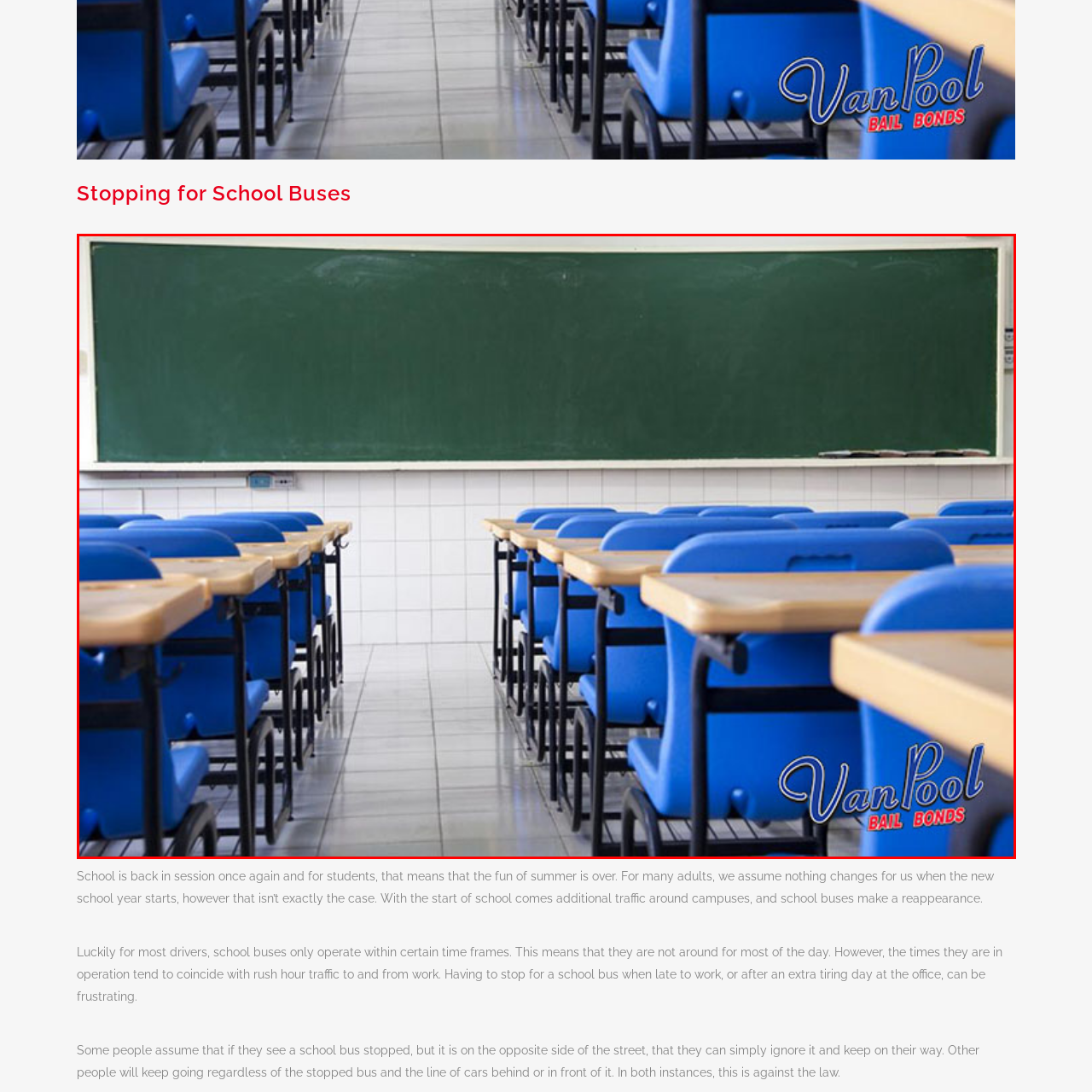Focus on the content inside the red-outlined area of the image and answer the ensuing question in detail, utilizing the information presented: What is the color of the chalkboard?

The caption describes the large chalkboard that dominates the wall as being green, which suggests that the chalkboard is indeed green in color.